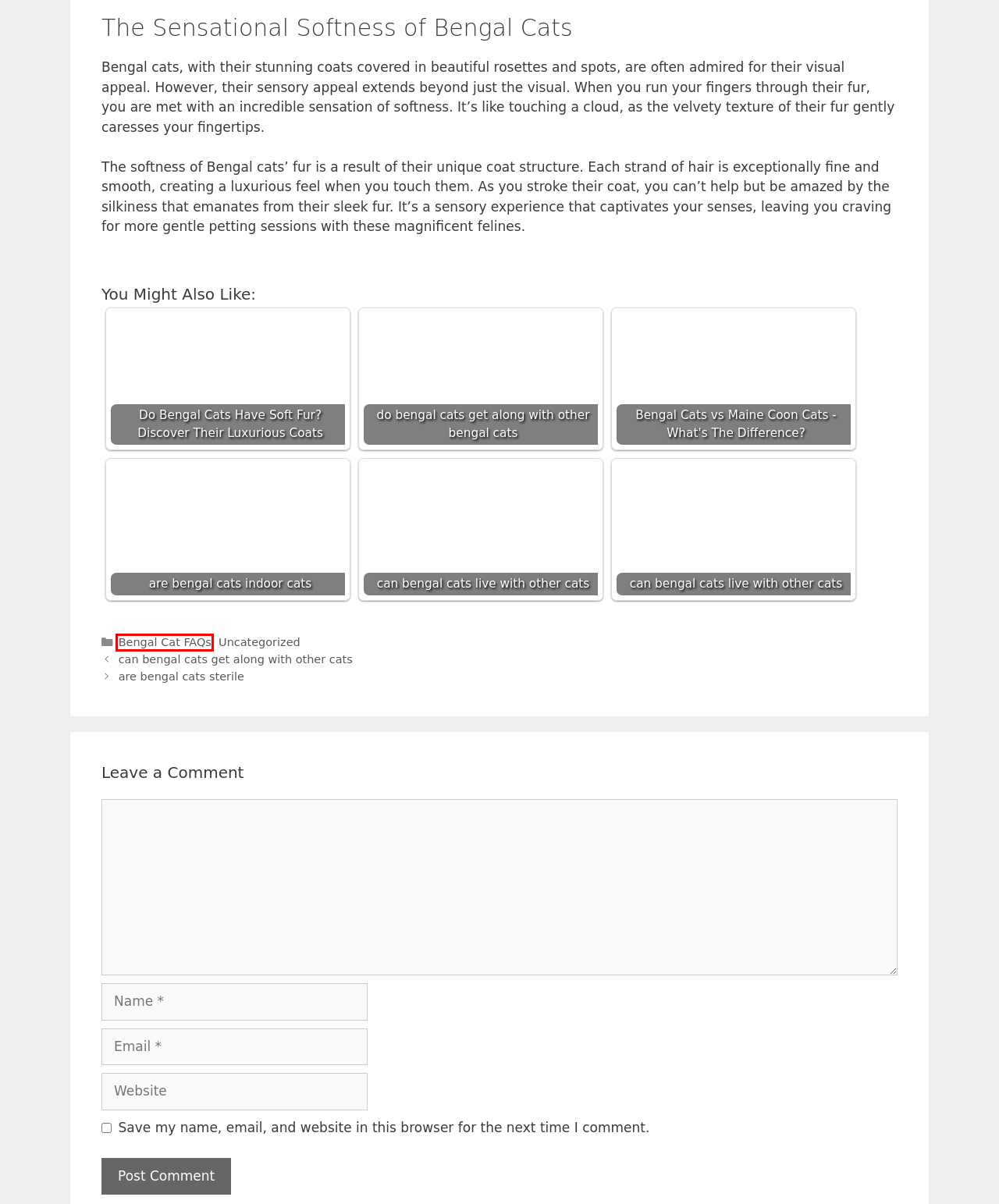Examine the screenshot of the webpage, which has a red bounding box around a UI element. Select the webpage description that best fits the new webpage after the element inside the red bounding box is clicked. Here are the choices:
A. are bengal cats indoor cats - Authentic Bengal Cats
B. are bengal cats sterile - Authentic Bengal Cats
C. Bengal Cats vs Maine Coon Cats - What's The Difference? - Authentic Bengal Cats
D. Bengal Cat FAQs - Authentic Bengal Cats
E. can bengal cats live with other cats - Authentic Bengal Cats
F. can bengal cats get along with other cats - Authentic Bengal Cats
G. Do Bengal Cats Have Soft Fur? Discover Their Luxurious Coats - Authentic Bengal Cats
H. do bengal cats get along with other bengal cats - Authentic Bengal Cats

D